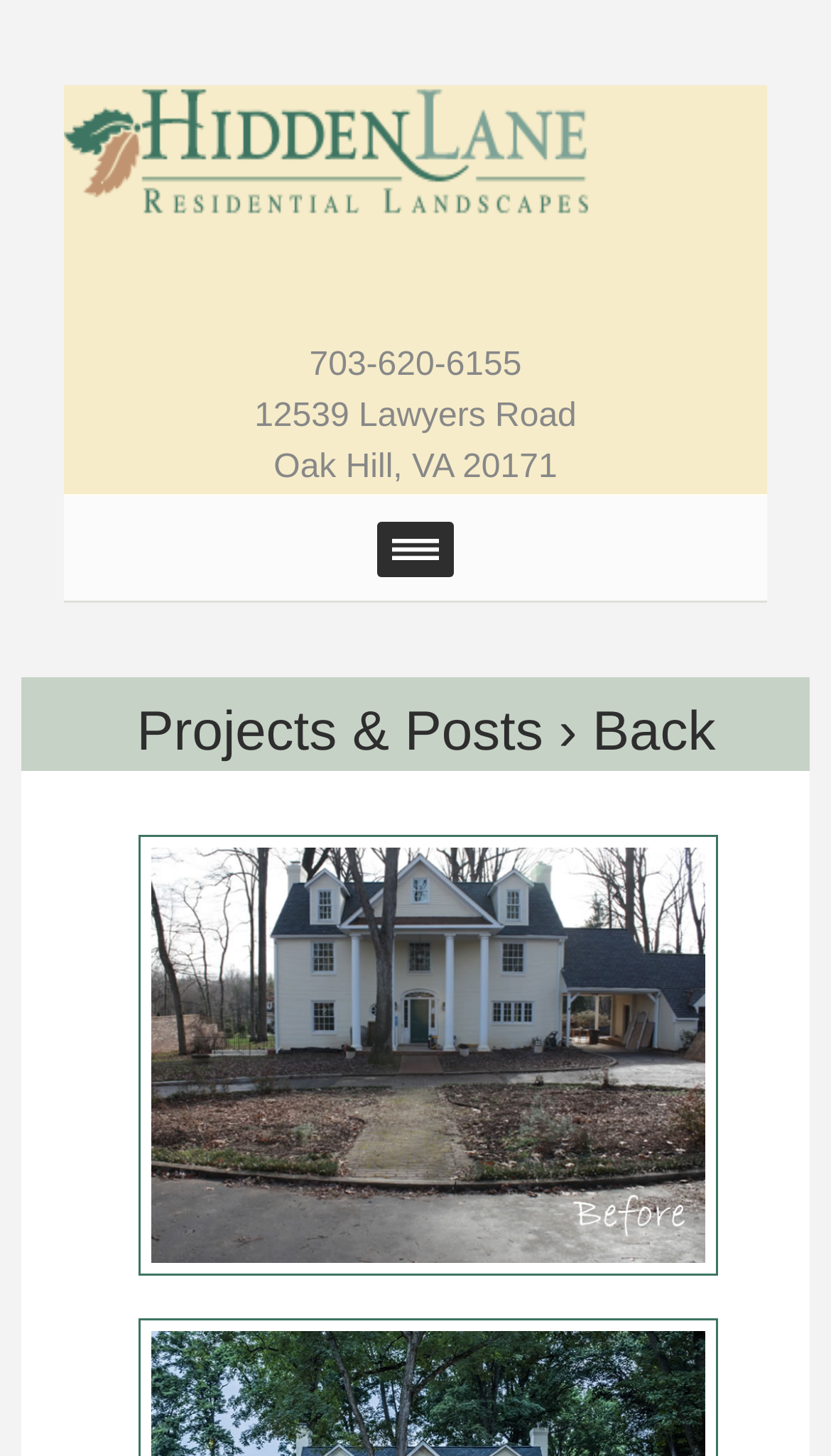What is the address of Hidden Lane Virginia?
Refer to the screenshot and respond with a concise word or phrase.

12539 Lawyers Road, Oak Hill, VA 20171